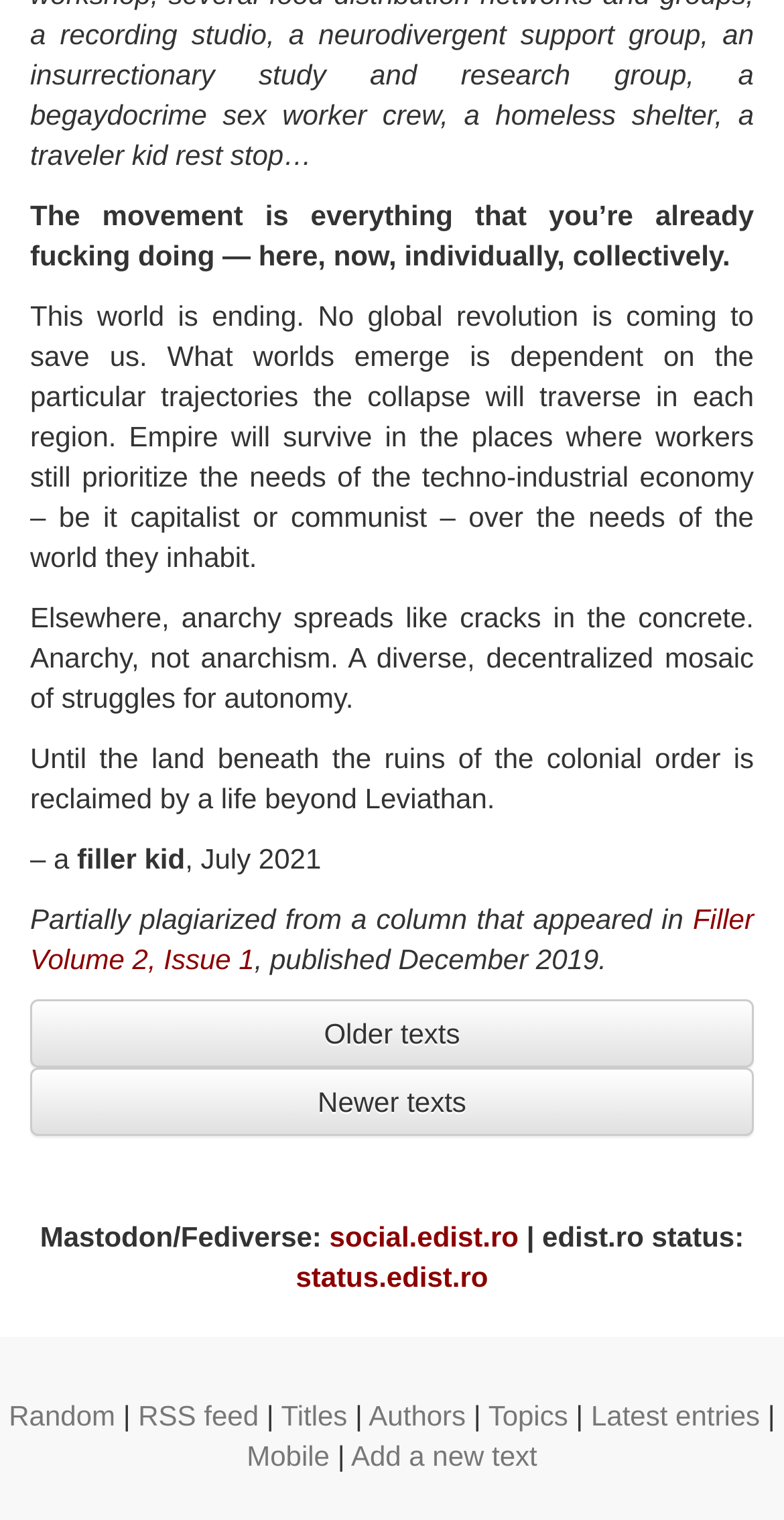What is the main theme of the text?
Using the image, answer in one word or phrase.

Anarchy and autonomy